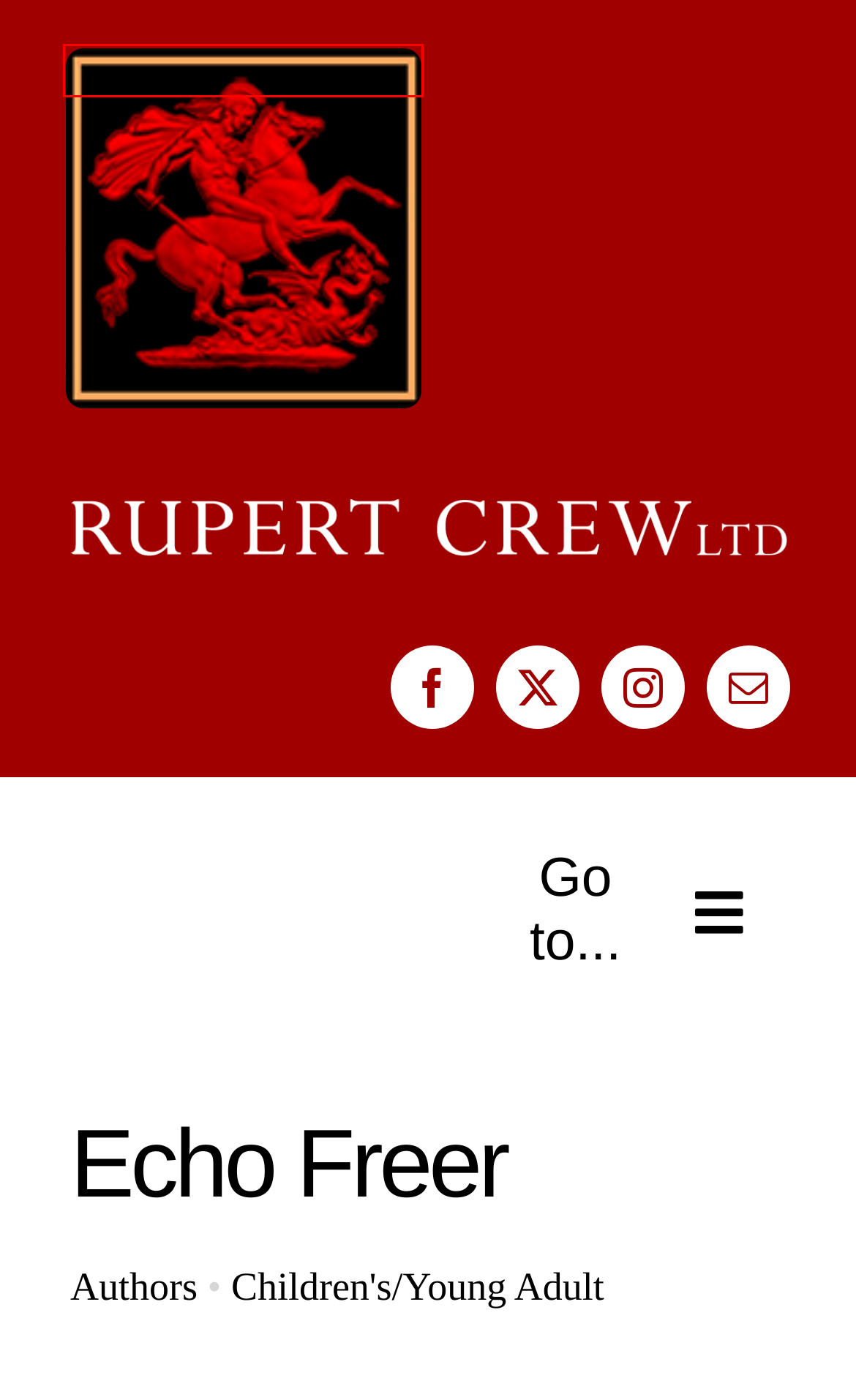Given a screenshot of a webpage with a red bounding box around a UI element, please identify the most appropriate webpage description that matches the new webpage after you click on the element. Here are the candidates:
A. About Us - Rupert Crew Ltd.
B. Authors - Rupert Crew Ltd.
C. Welcome to Rupert Crew - Rupert Crew Ltd.
D. Contact - Rupert Crew Ltd.
E. Authors Archives - Rupert Crew Ltd.
F. Submissions - Rupert Crew Ltd.
G. Sub-Agents - Rupert Crew Ltd.
H. Children's/Young Adult Archives - Rupert Crew Ltd.

C